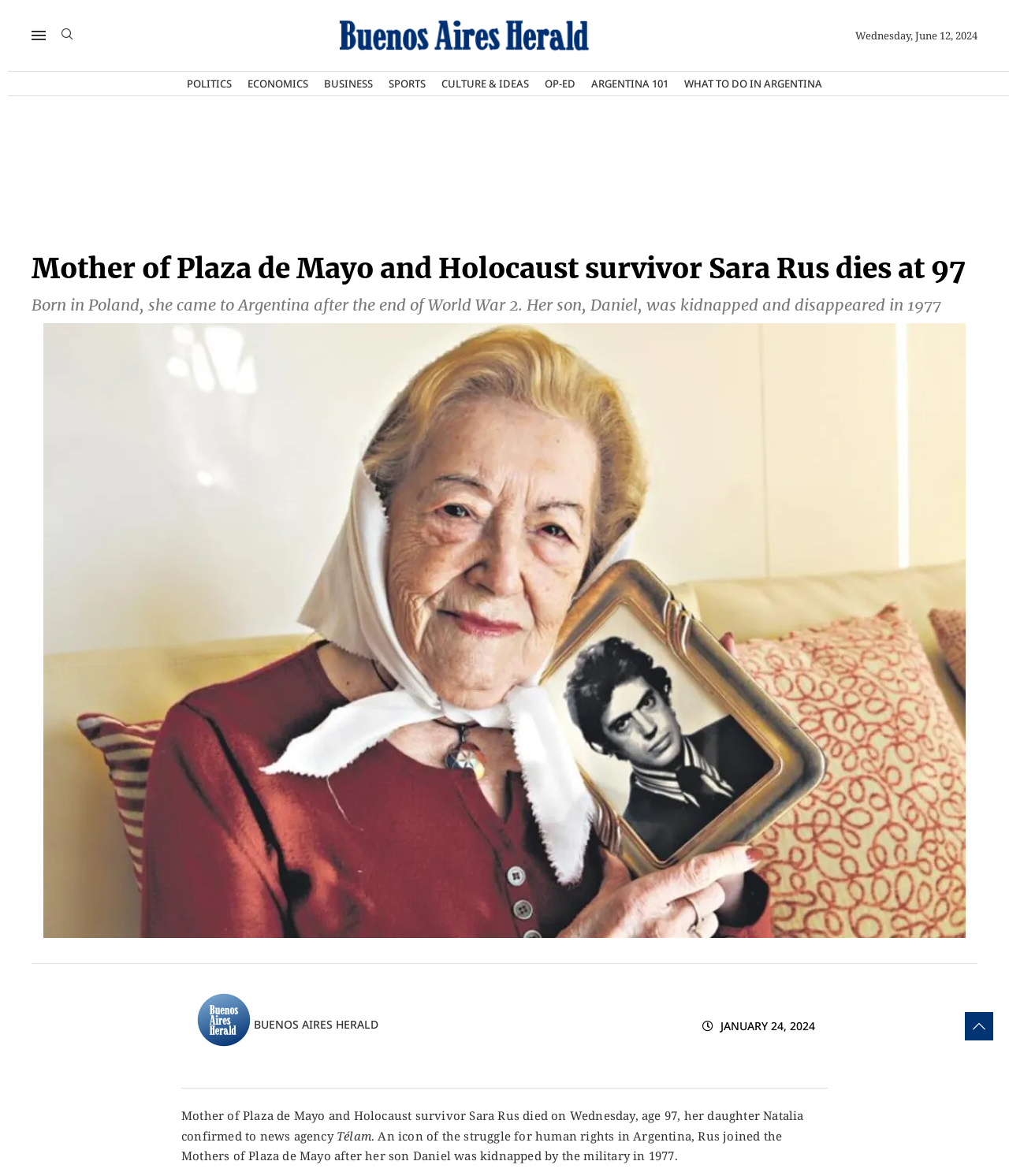What is the year mentioned in the article?
Based on the visual information, provide a detailed and comprehensive answer.

I found the answer by looking at the static text element that says 'Wednesday, June 12, 2024'. This element is likely to be a date stamp, and it mentions the year 2024.